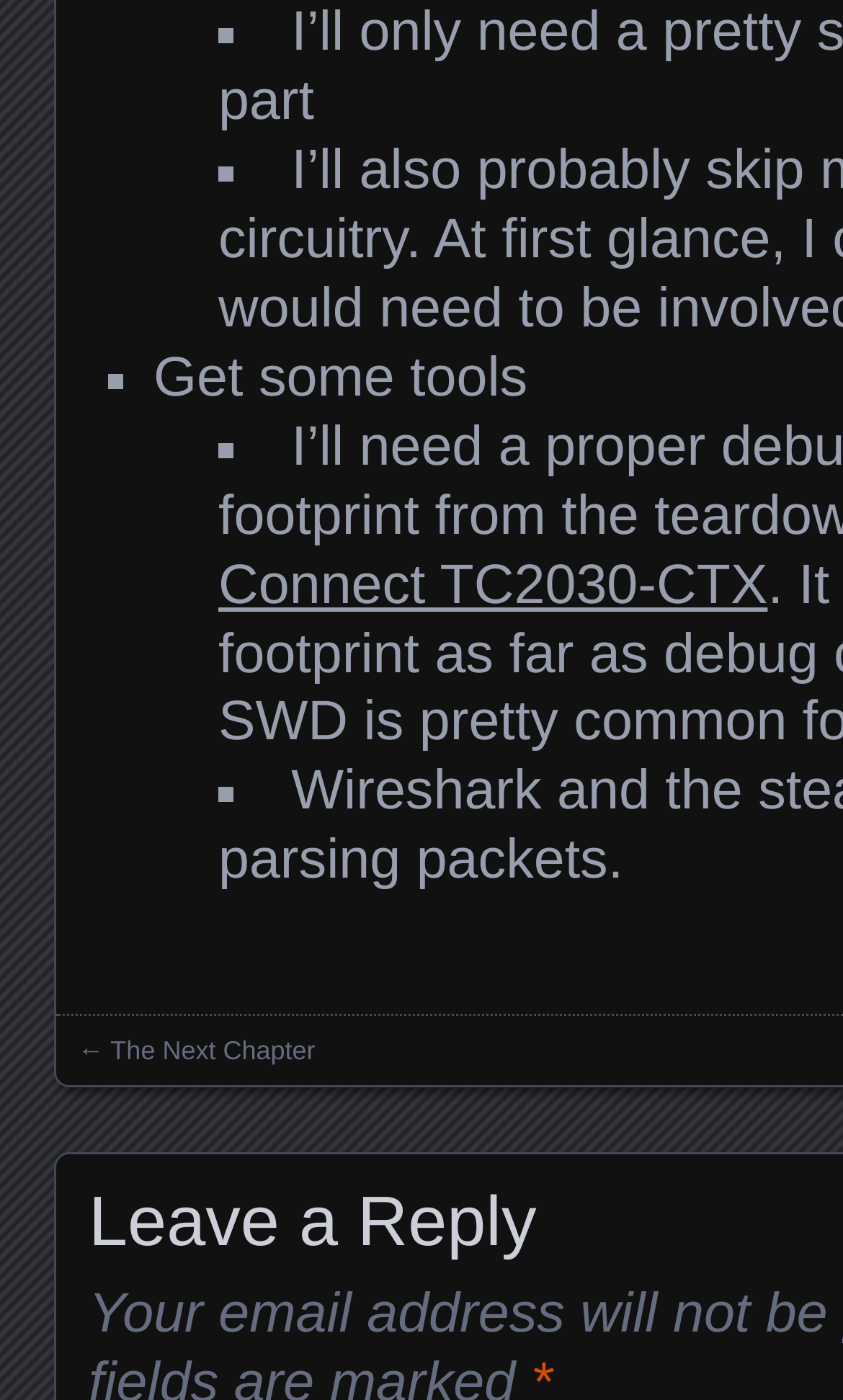What is the direction indicated by the arrow?
Can you provide a detailed and comprehensive answer to the question?

The StaticText element '←' is an arrow pointing to the left, indicating a direction or navigation to the previous page or item.